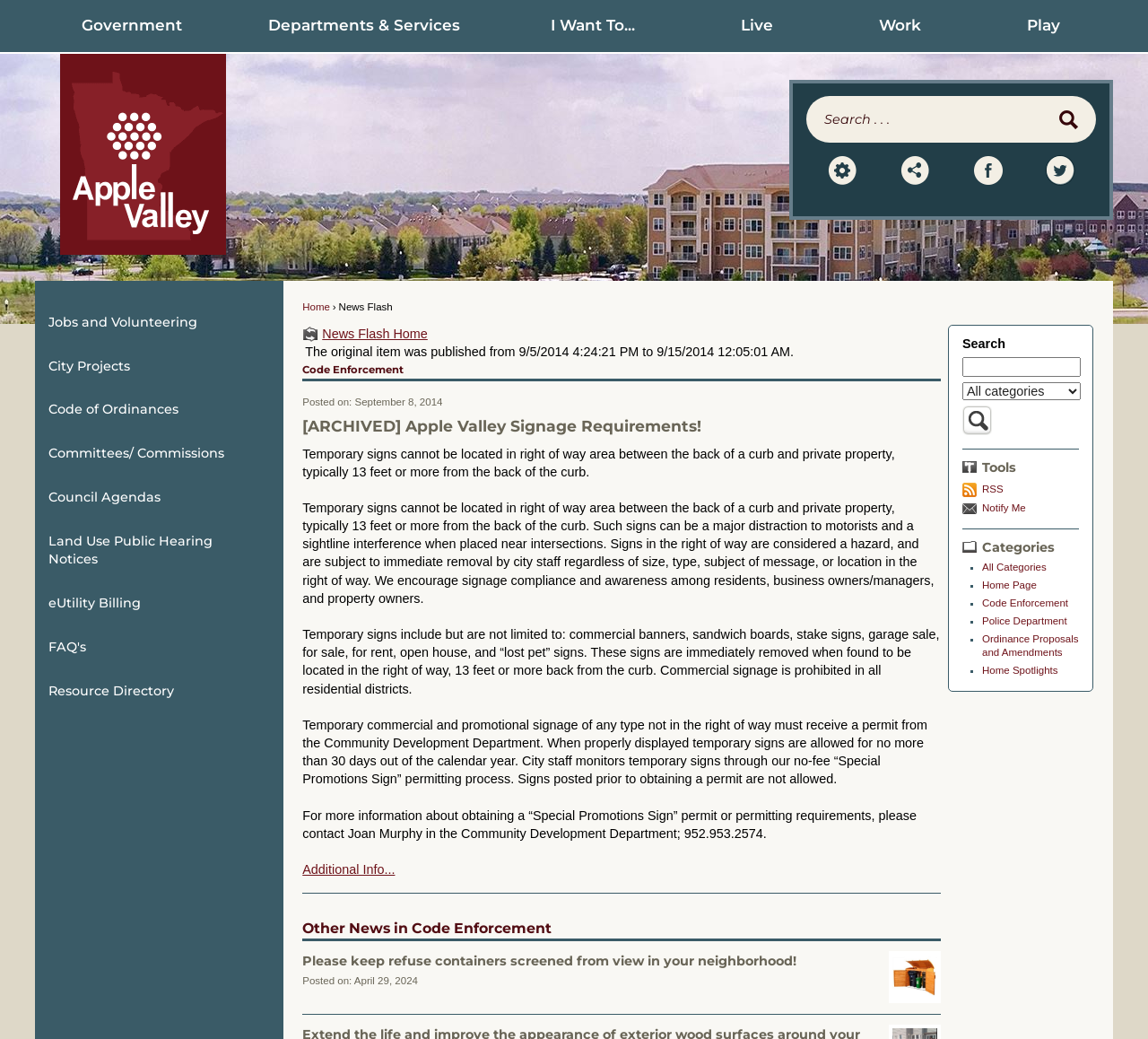Who can be contacted for more information about obtaining a 'Special Promotions Sign' permit?
Please answer the question as detailed as possible based on the image.

The webpage provides contact information for Joan Murphy in the Community Development Department, stating 'For more information about obtaining a “Special Promotions Sign” permit or permitting requirements, please contact Joan Murphy in the Community Development Department; 952.953.2574.' This suggests that Joan Murphy is the person to contact for more information about obtaining a 'Special Promotions Sign' permit.